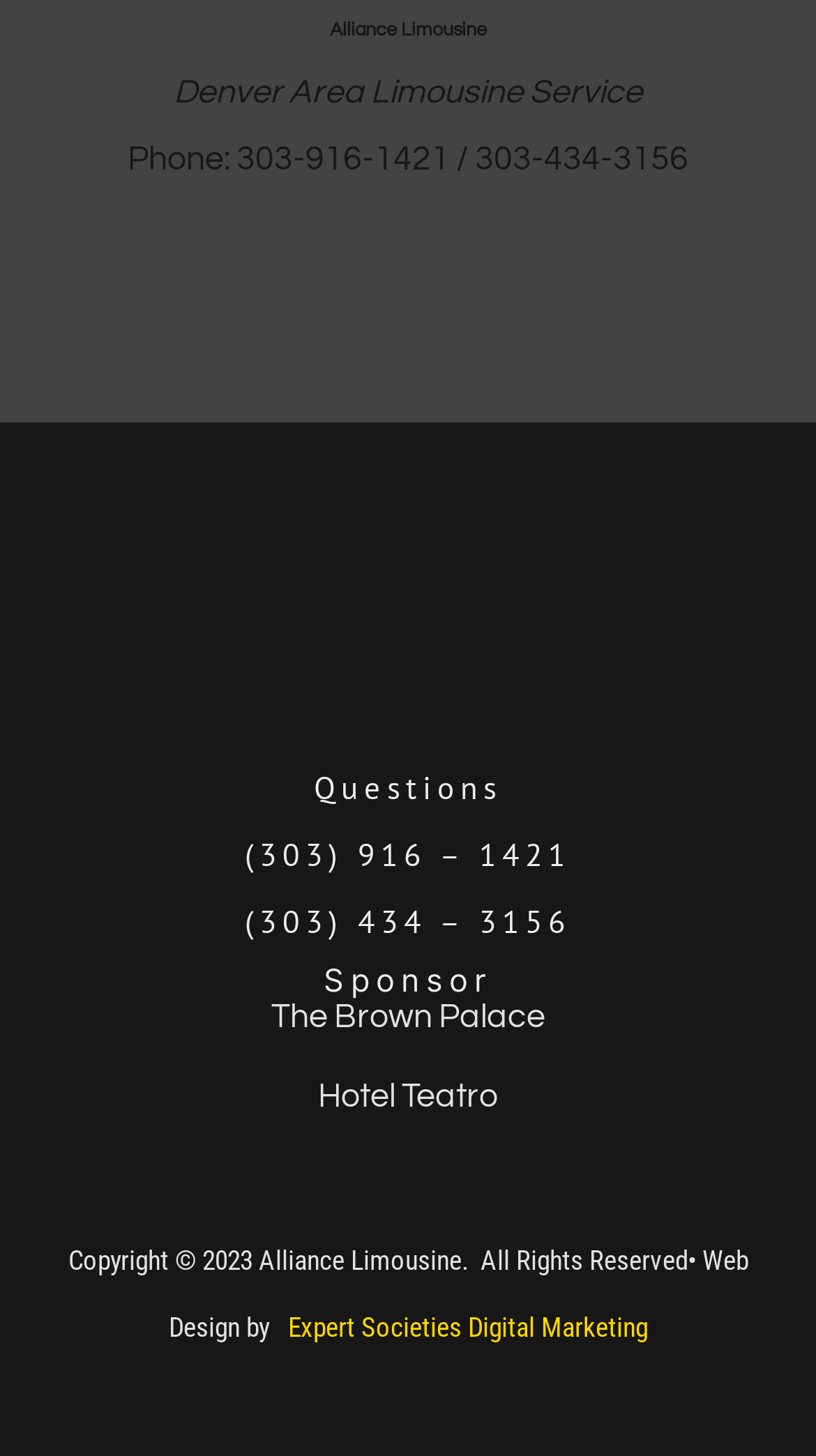How many hotels are listed in the menu?
Based on the visual details in the image, please answer the question thoroughly.

The menu navigation element contains two link elements, which are 'The Brown Palace' and 'Hotel Teatro', indicating that there are two hotels listed.